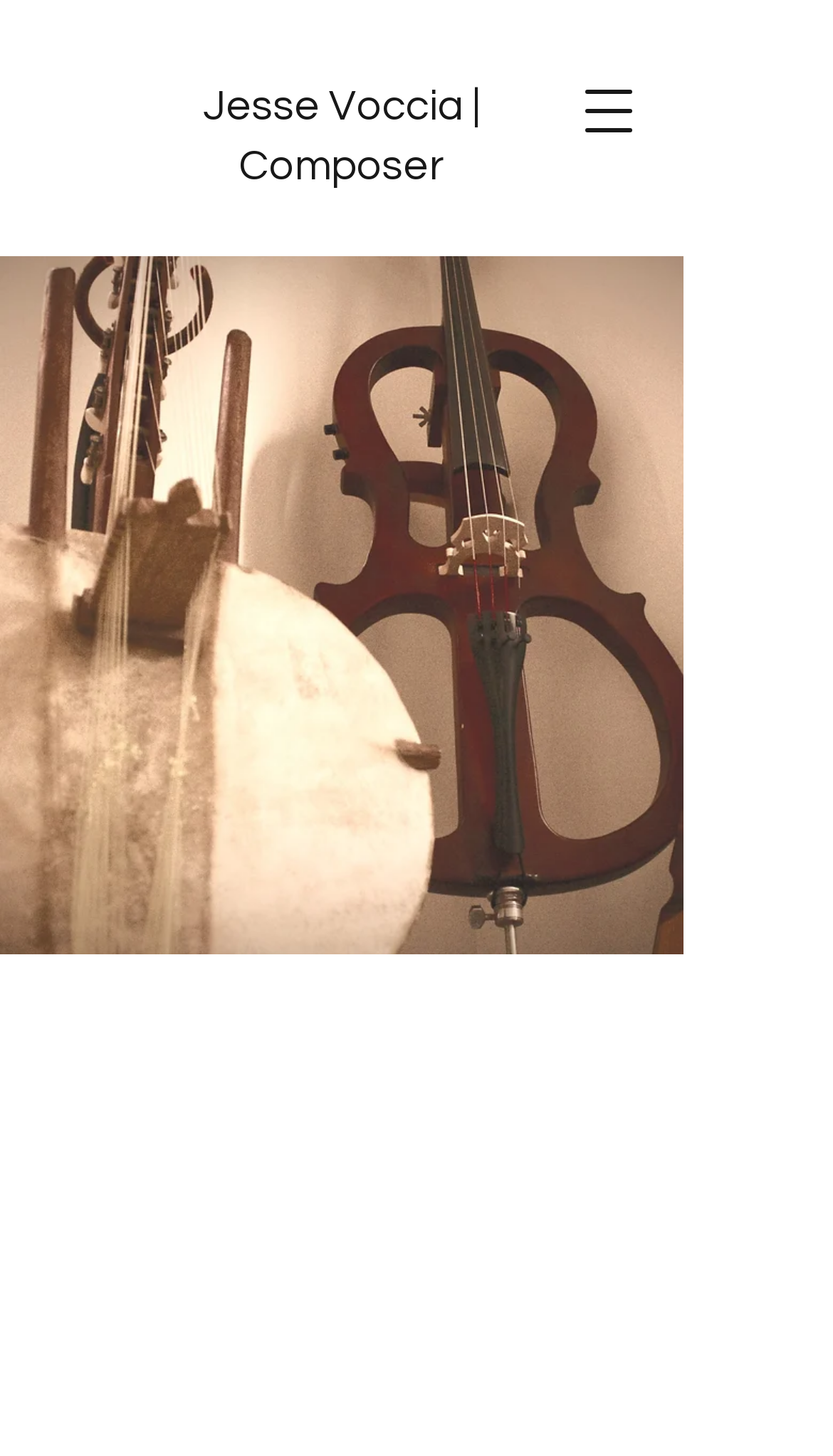Provide the bounding box coordinates of the HTML element described as: "title="logo"". The bounding box coordinates should be four float numbers between 0 and 1, i.e., [left, top, right, bottom].

None